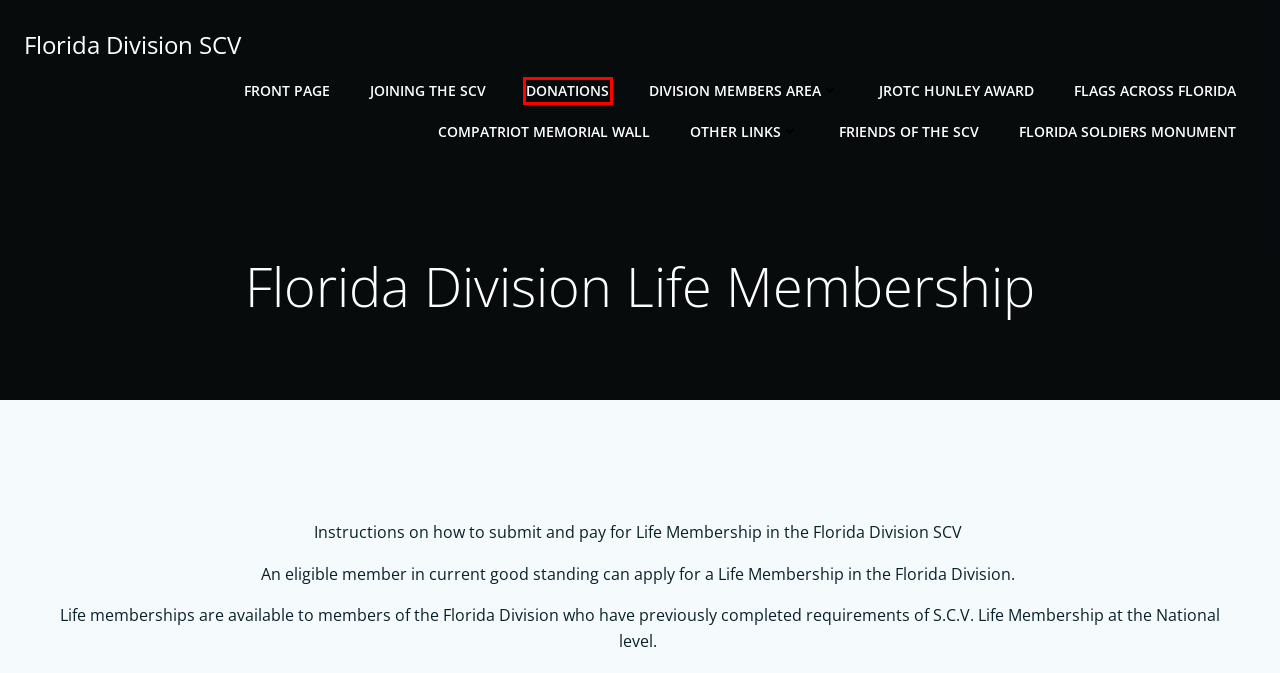You have a screenshot of a webpage where a red bounding box highlights a specific UI element. Identify the description that best matches the resulting webpage after the highlighted element is clicked. The choices are:
A. DONATIONS – Florida Division SCV
B. Florida Soldiers Monument – Florida Division SCV
C. JROTC Hunley Award – Florida Division SCV
D. Joining the SCV – Florida Division SCV
E. Florida Division SCV – Florida Division Sons of Confederate Veterans
F. ColibriWP – The Ultimate Drag and Drop WordPress Page Builder
G. Friends of the SCV – Florida Division SCV
H. Flags Across Florida – Florida Division SCV

A